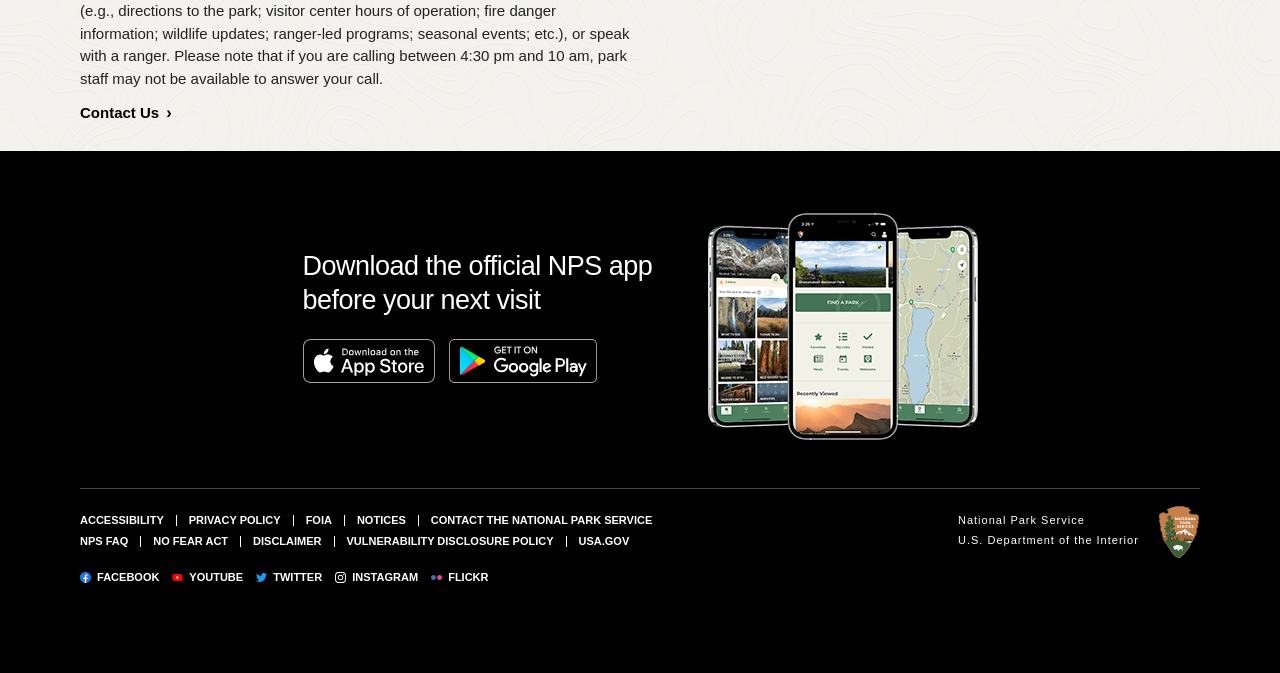Find the bounding box coordinates of the clickable area that will achieve the following instruction: "Download the NPS app on the App Store".

[0.236, 0.496, 0.339, 0.576]